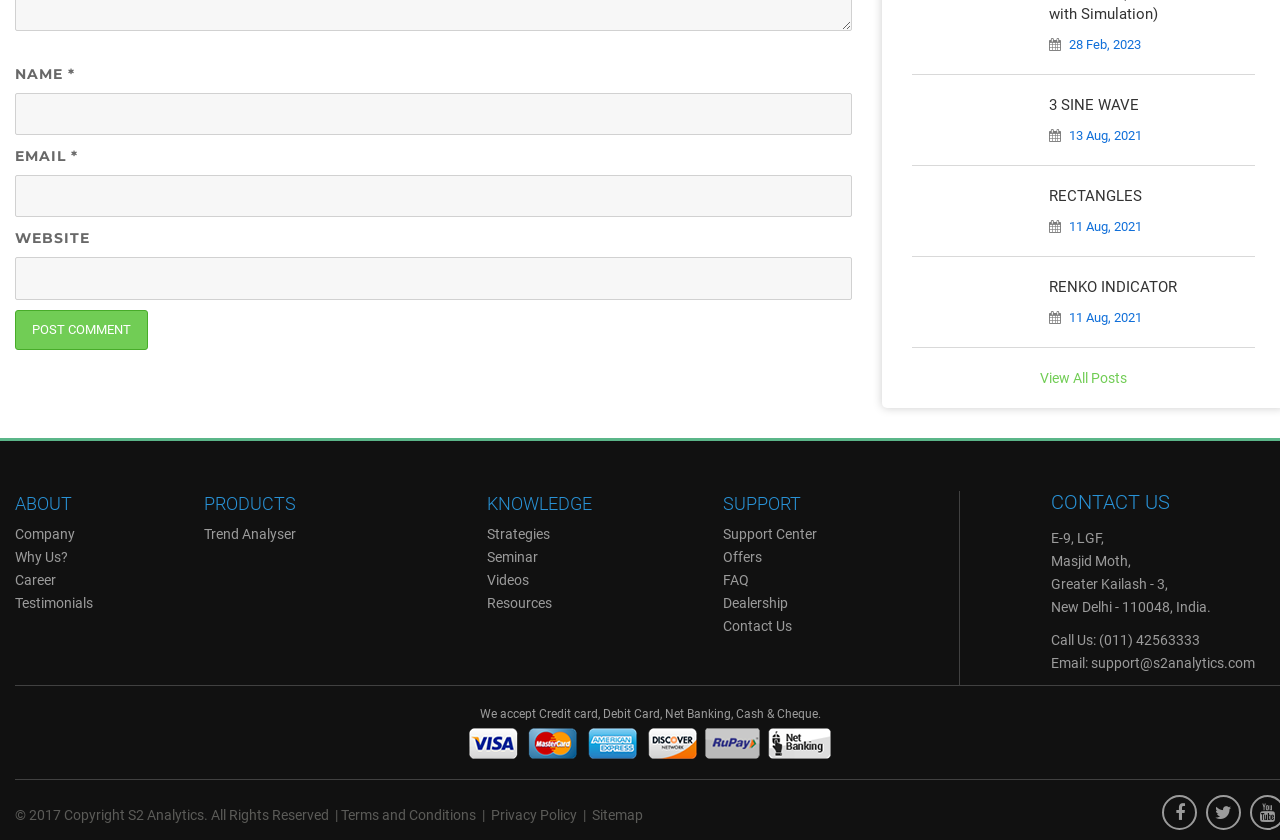How many textboxes are there in the comment form?
Answer the question using a single word or phrase, according to the image.

3